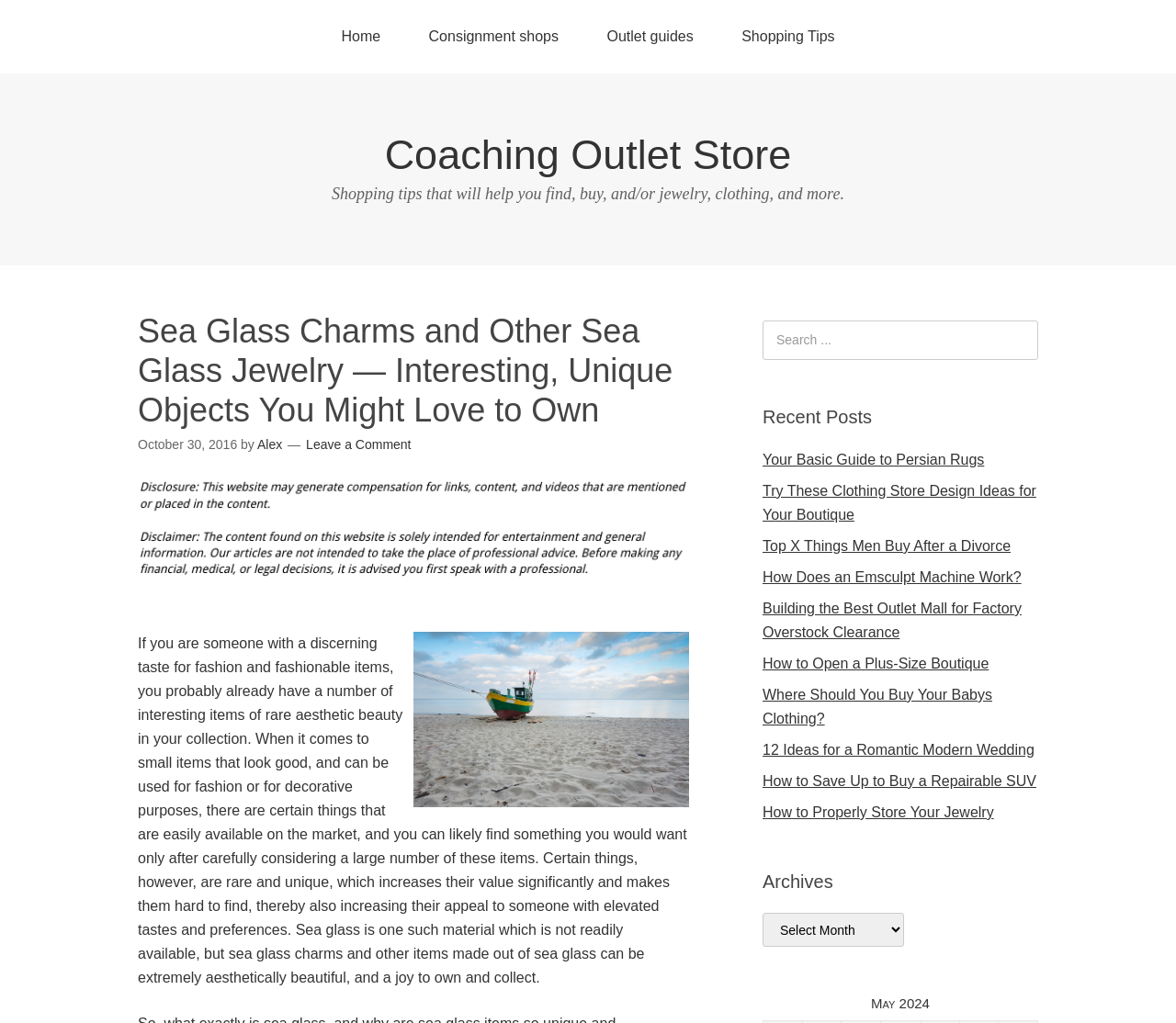Find the bounding box coordinates of the element to click in order to complete the given instruction: "Read the 'Sea Glass Charms and Other Sea Glass Jewelry' article."

[0.117, 0.304, 0.586, 0.42]